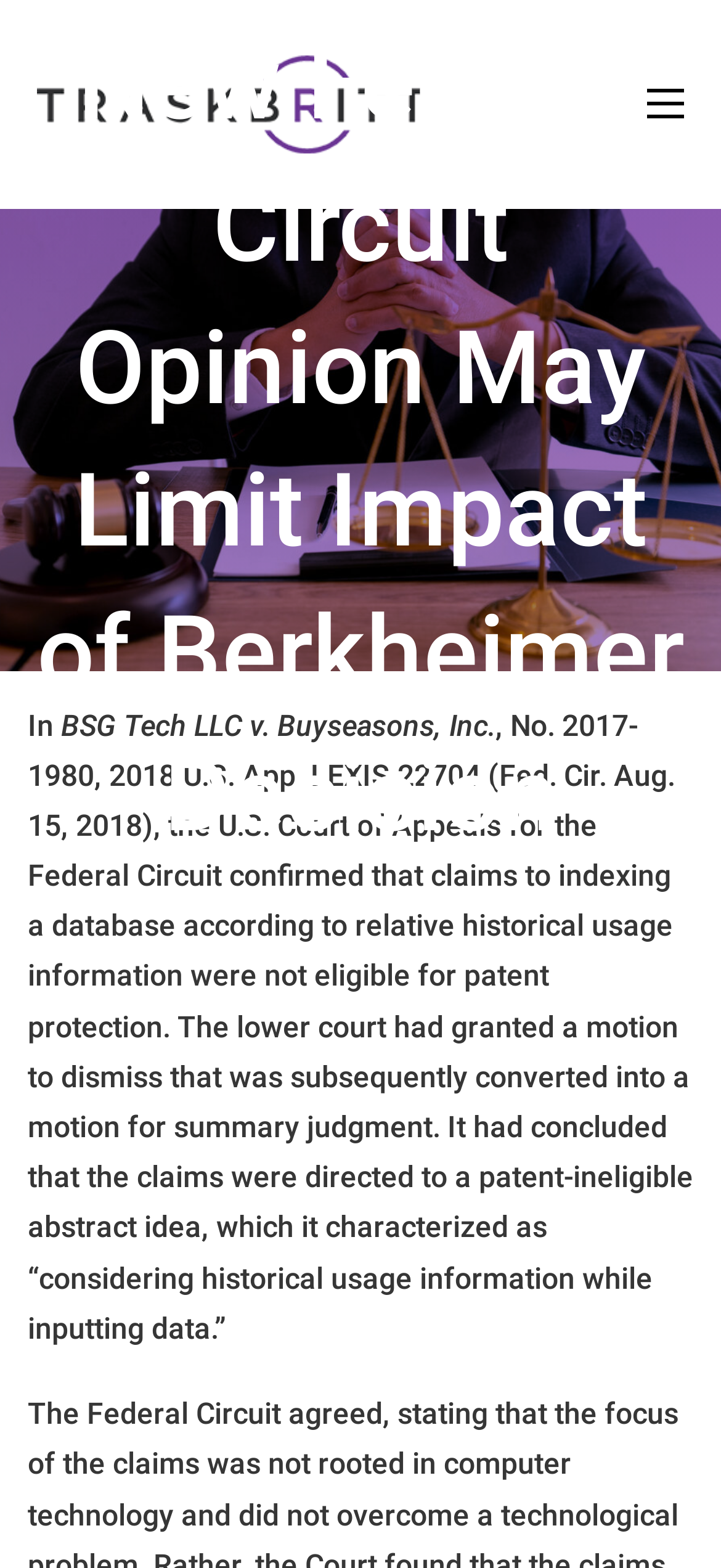Can you find and provide the title of the webpage?

New Federal Circuit Opinion May Limit Impact of Berkheimer Decision